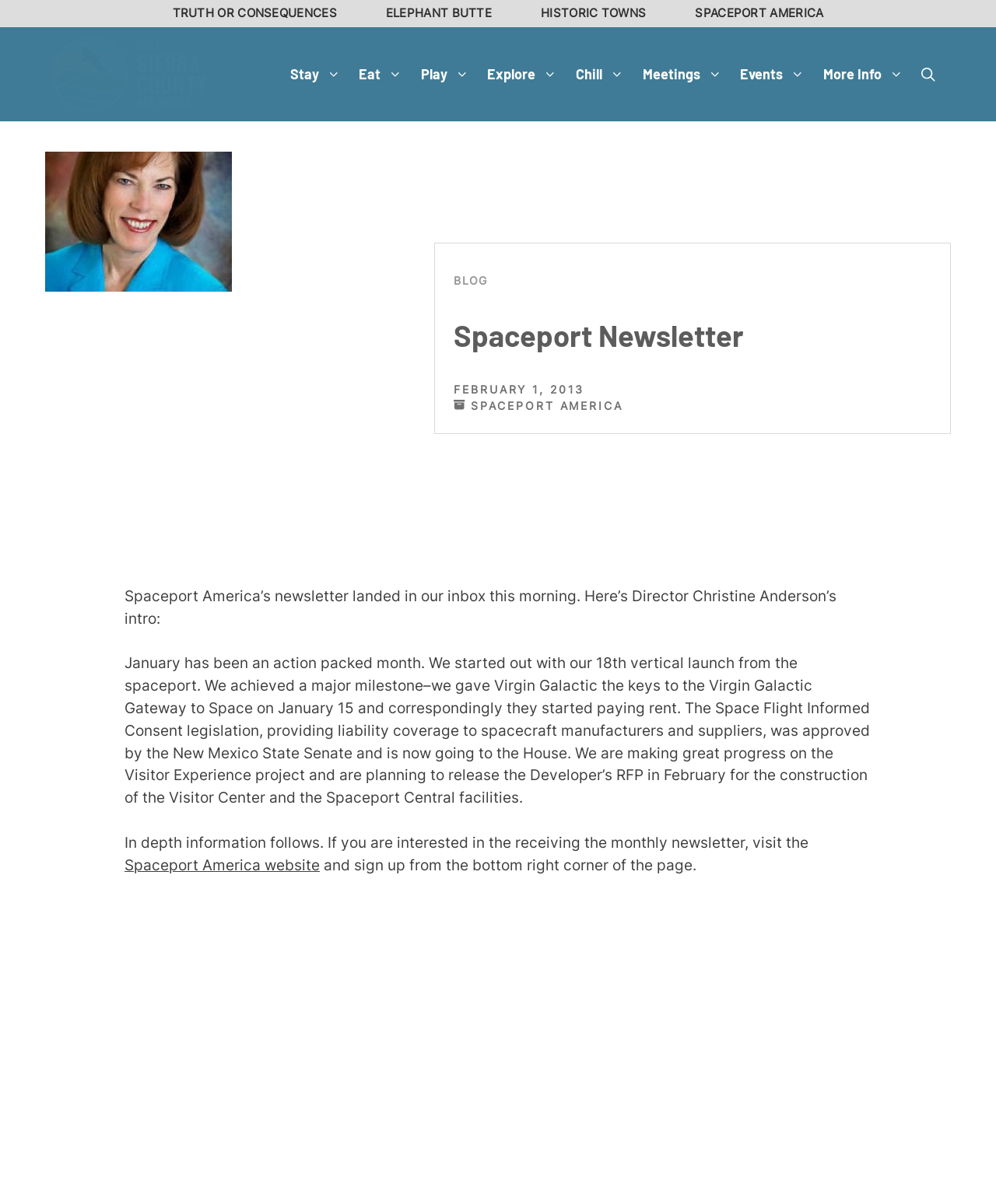How can one receive the monthly newsletter?
Use the image to answer the question with a single word or phrase.

By visiting the Spaceport America website and signing up